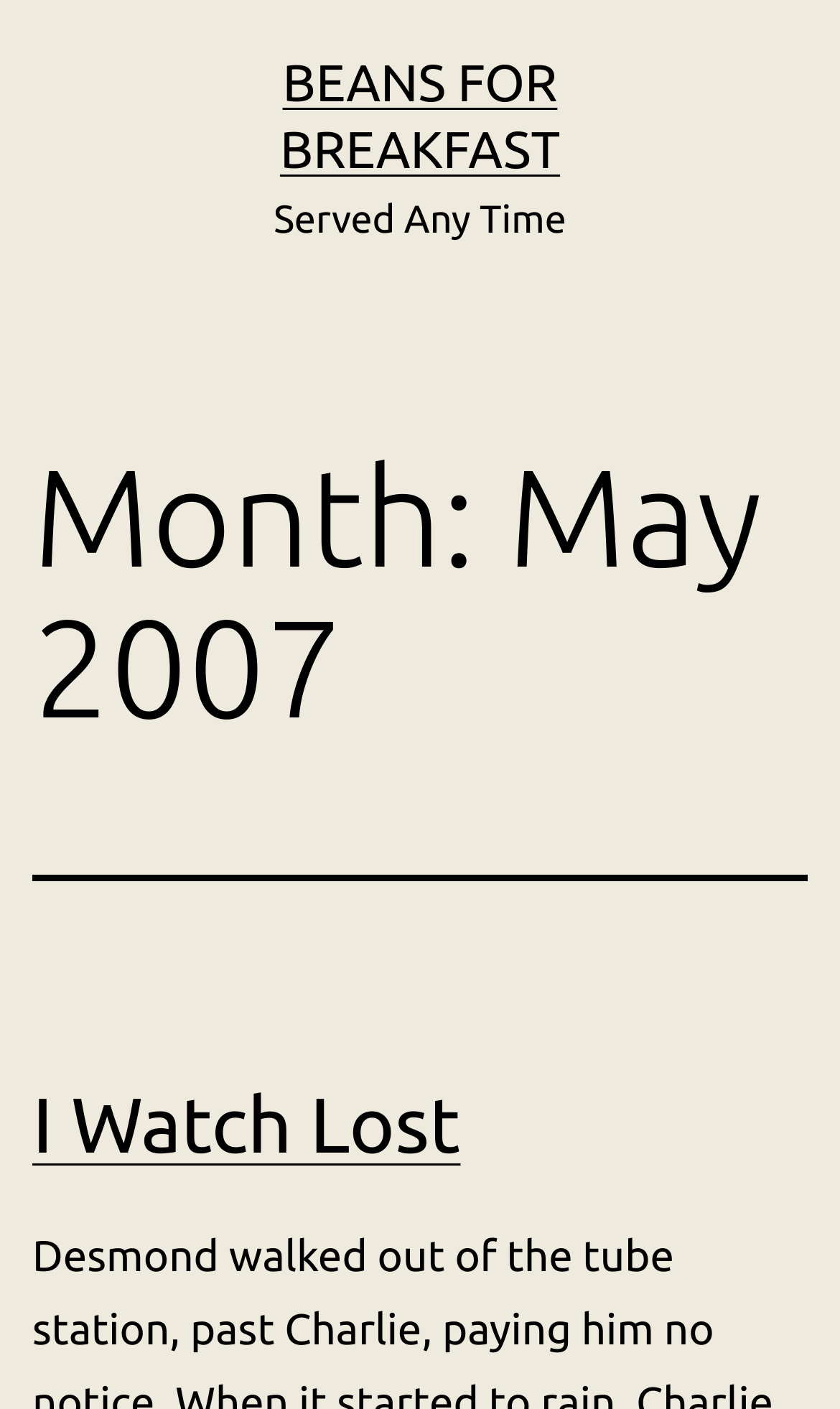Using the provided element description "I Watch Lost", determine the bounding box coordinates of the UI element.

[0.038, 0.766, 0.548, 0.829]